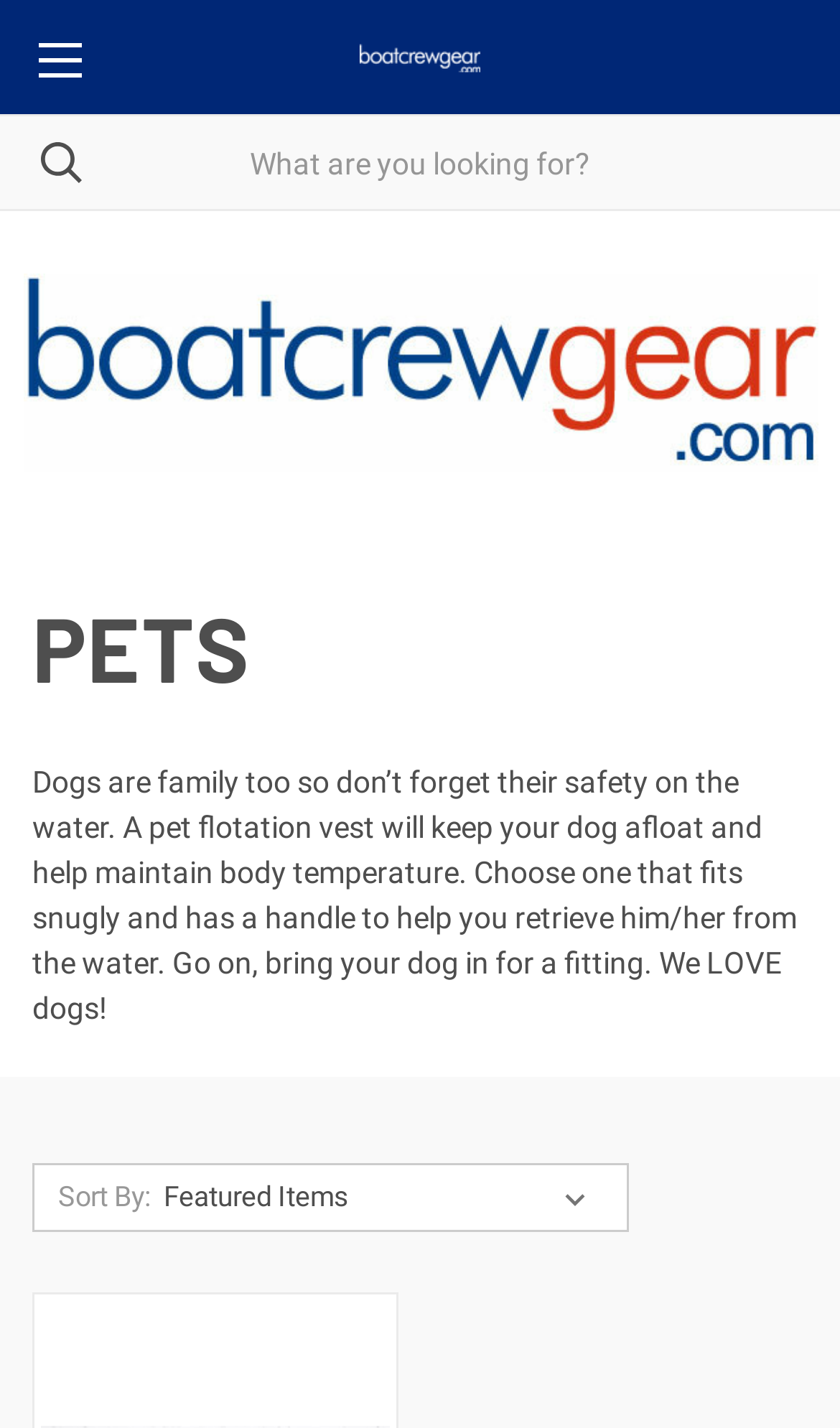What is the category of products on this page?
Respond to the question with a well-detailed and thorough answer.

Based on the webpage structure, I can see a heading 'PETS' which suggests that the products on this page are related to pets. Additionally, the text 'Dogs are family too...' further supports this conclusion.